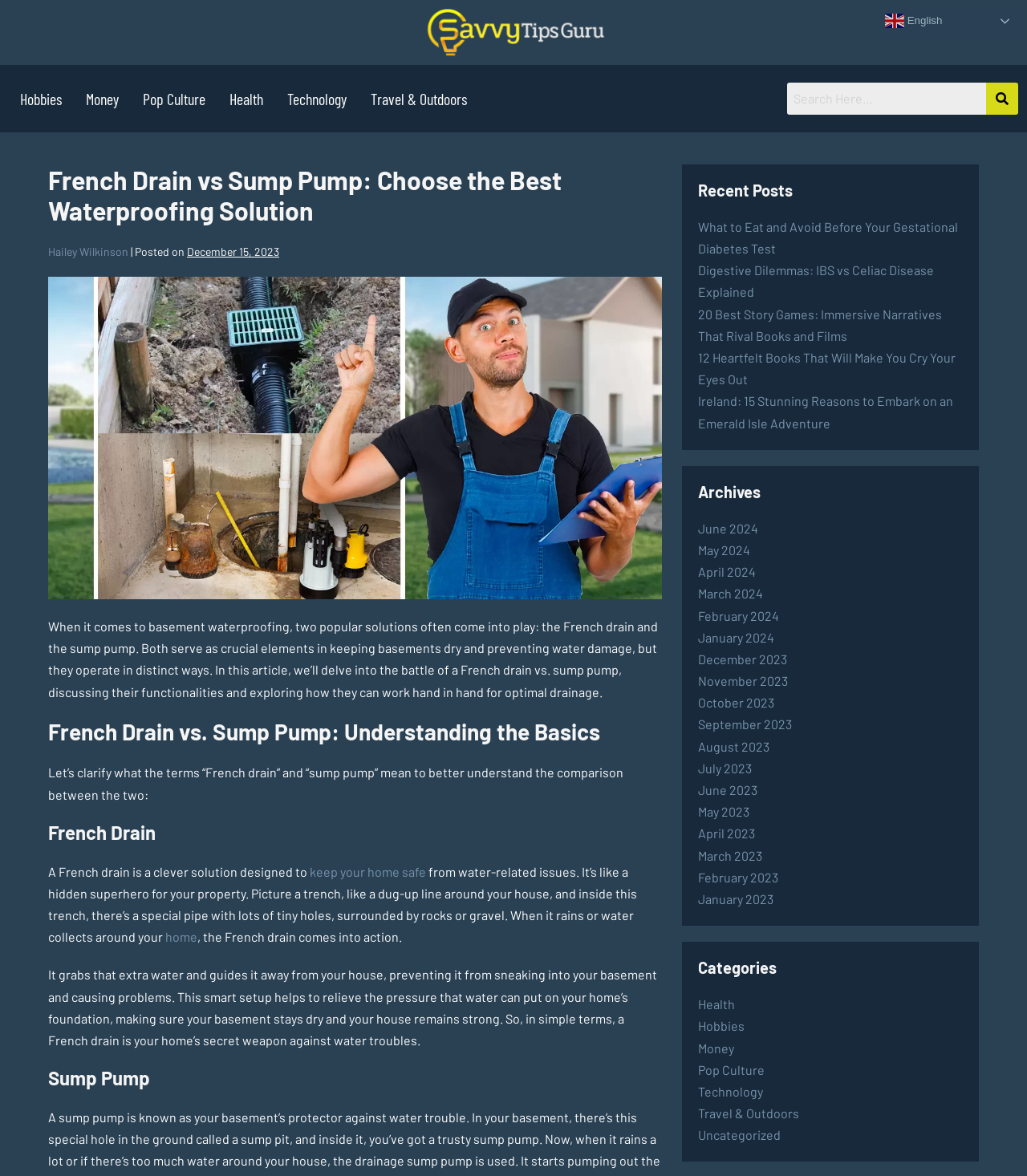Predict the bounding box of the UI element based on this description: "Travel & Outdoors".

[0.68, 0.94, 0.778, 0.953]